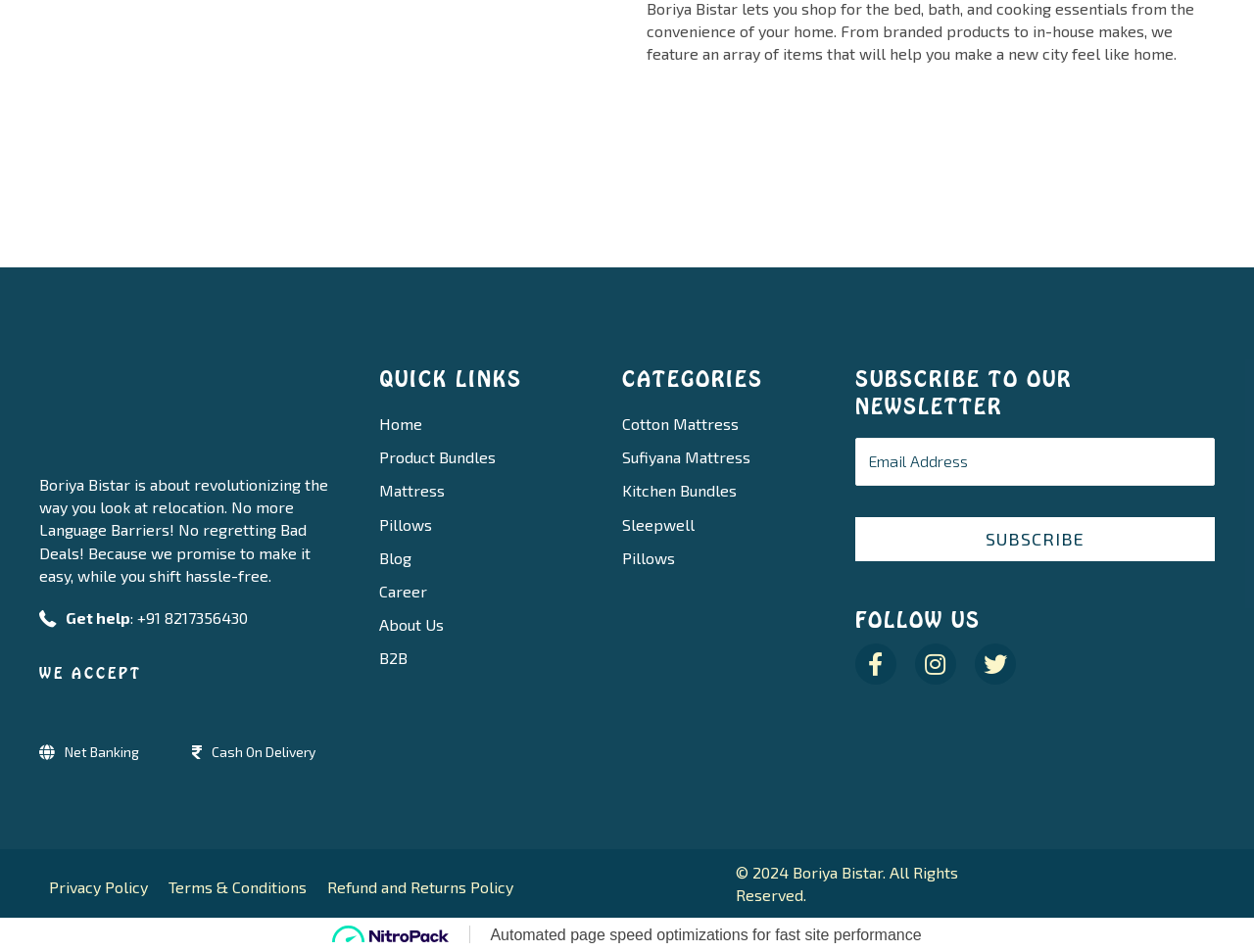Use one word or a short phrase to answer the question provided: 
How many payment options are listed?

2